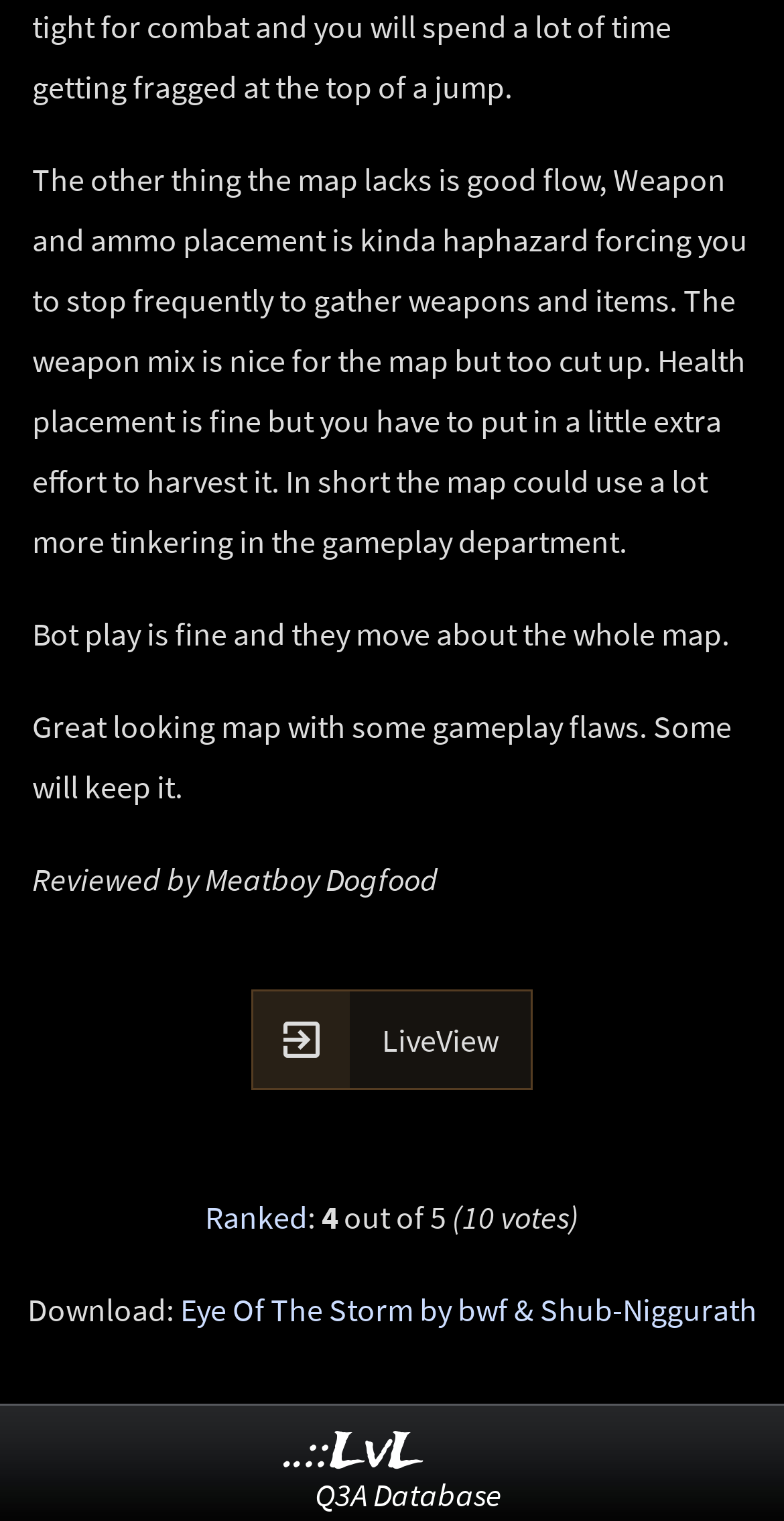What is the rating of the map?
Offer a detailed and exhaustive answer to the question.

I found the rating by looking at the text '4' and 'out of 5' which are located next to each other on the webpage, indicating the rating of the map.